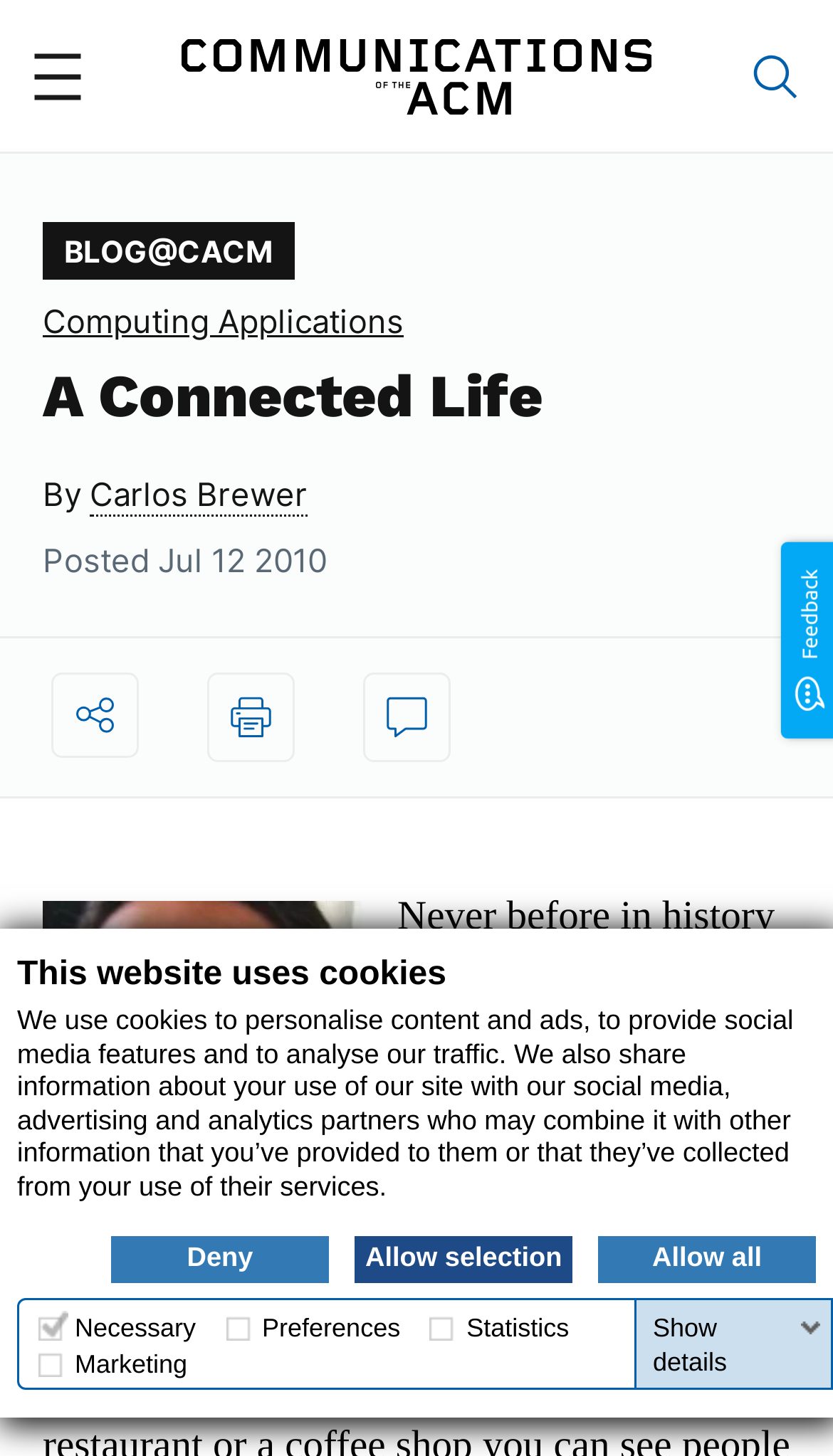Determine the bounding box coordinates of the UI element that matches the following description: "Share". The coordinates should be four float numbers between 0 and 1 in the format [left, top, right, bottom].

[0.062, 0.462, 0.167, 0.521]